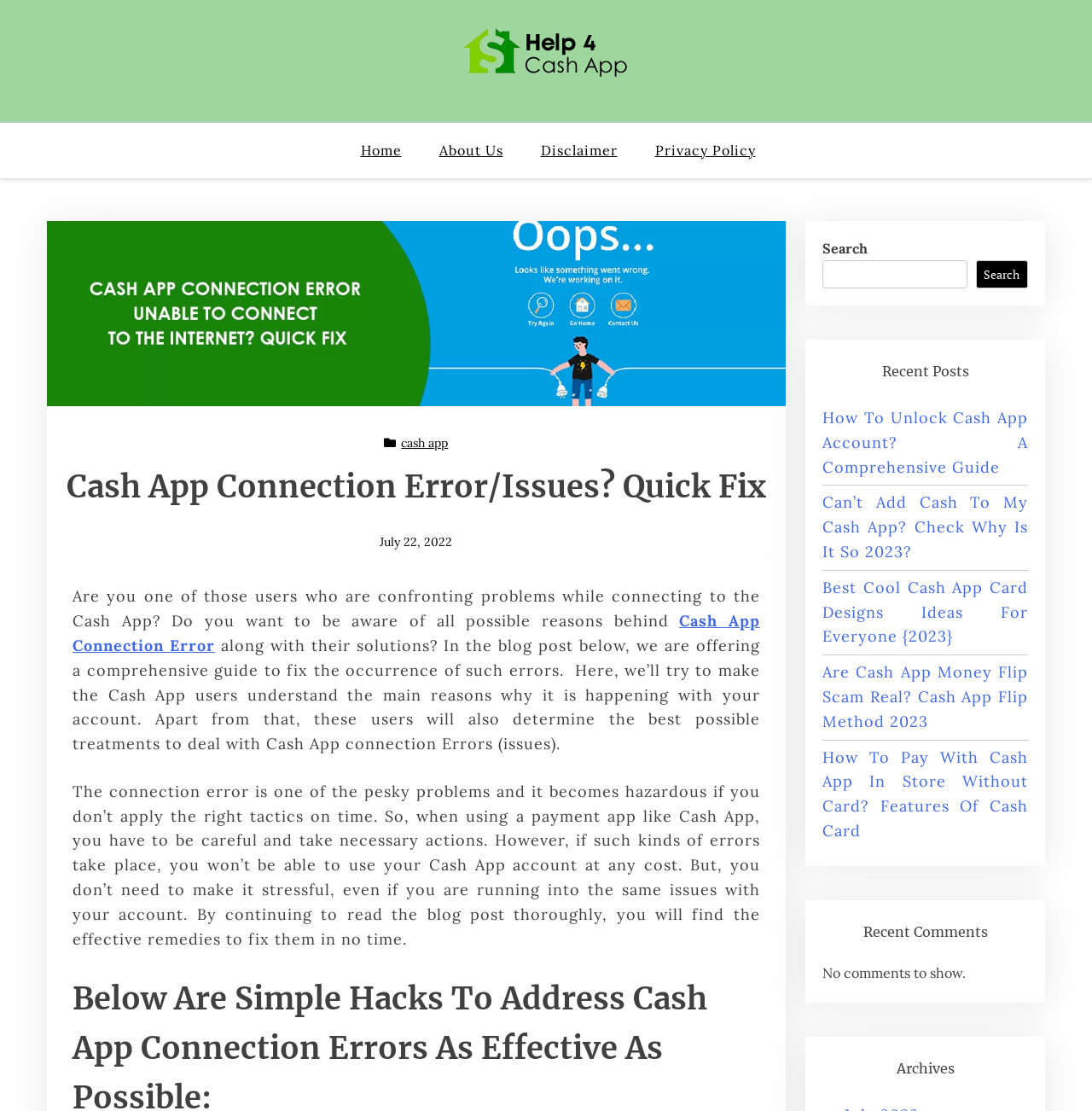Can you give a comprehensive explanation to the question given the content of the image?
What is the purpose of the 'Archives' section?

The 'Archives' section is located at the bottom of the webpage, and it likely provides a way for users to access older blog posts or content that is no longer featured on the main page, allowing users to explore the website's archives.